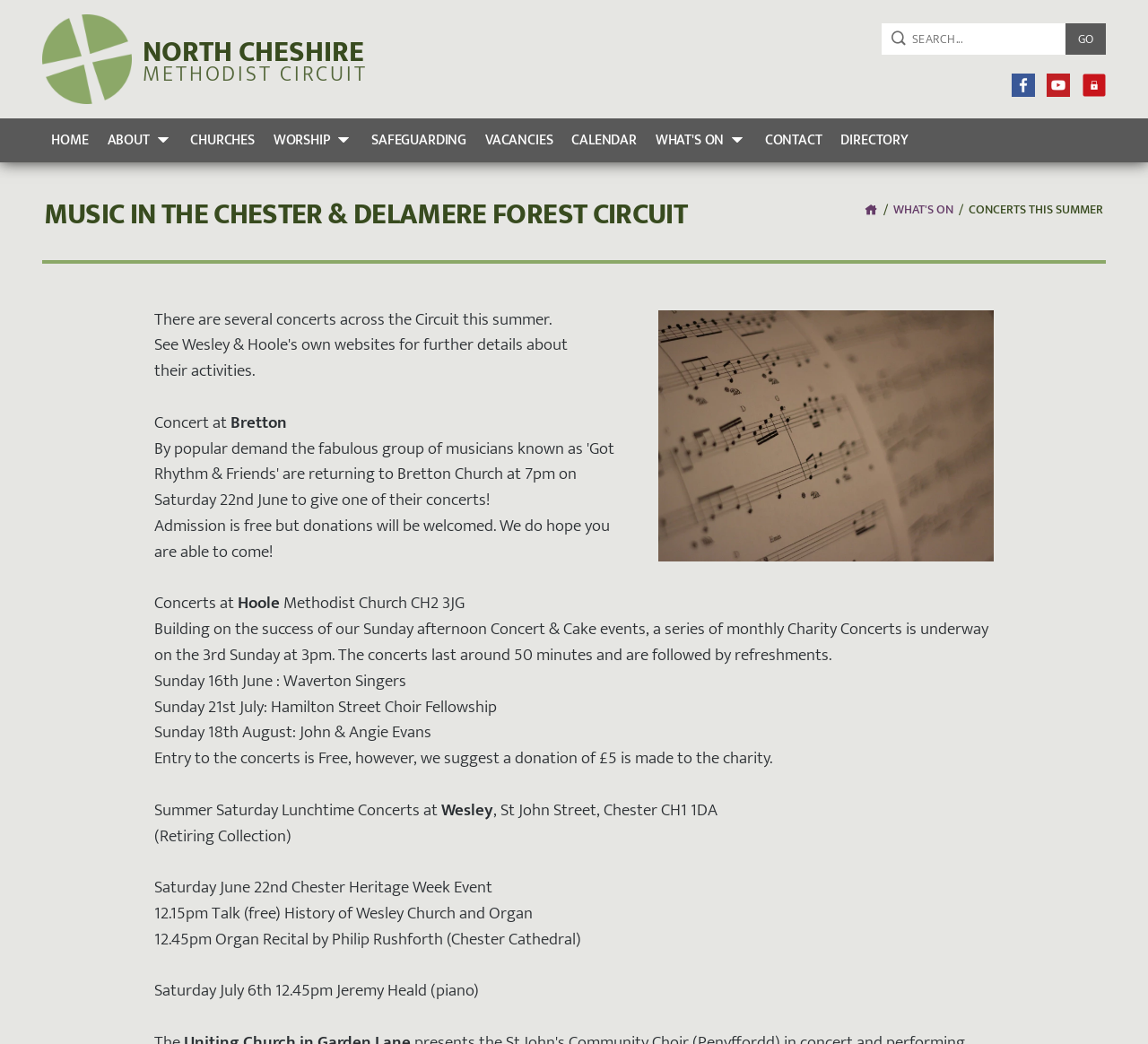What is the date of the Chester Heritage Week Event?
Using the image as a reference, give a one-word or short phrase answer.

June 22nd